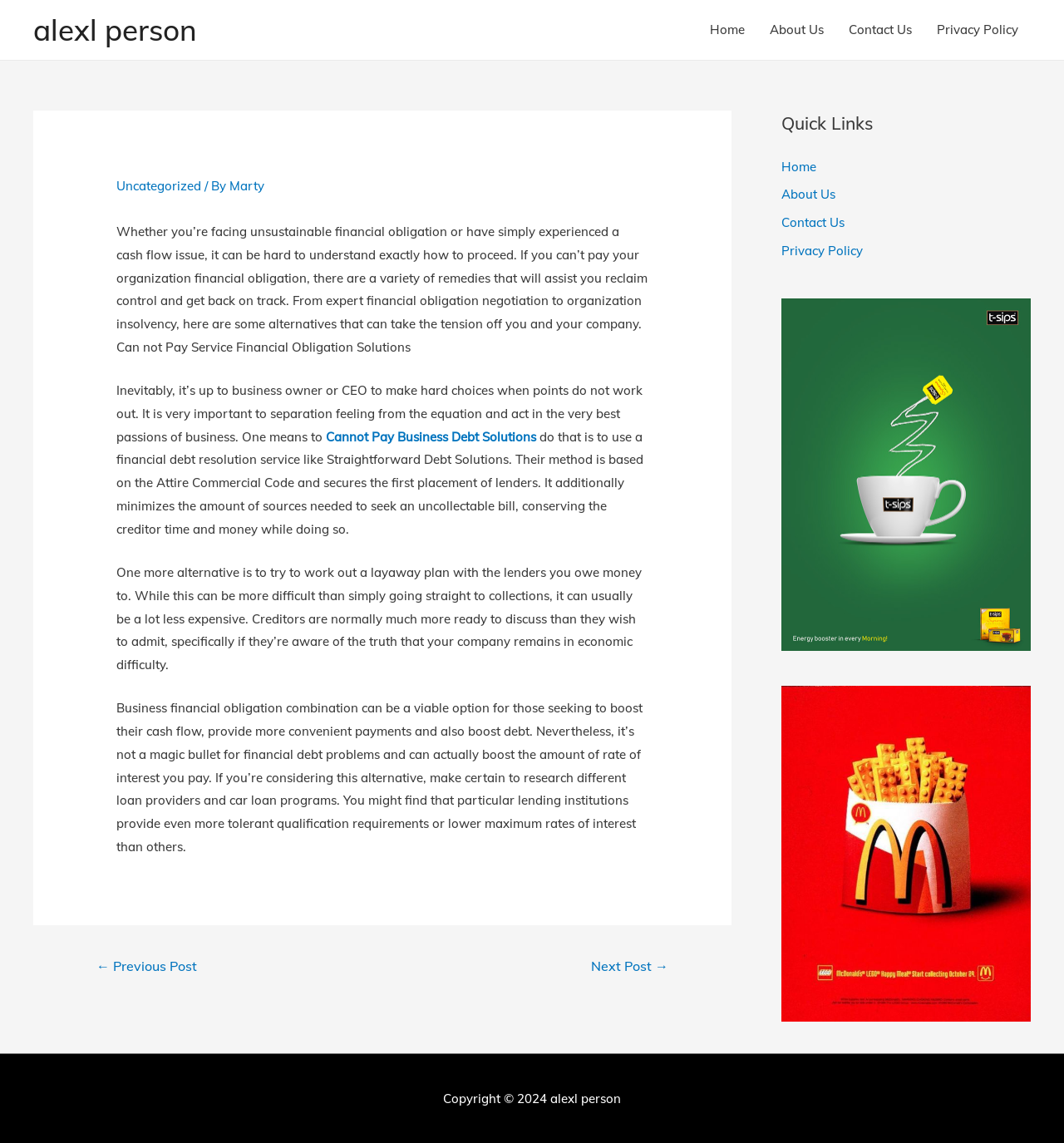What is the website about?
Look at the webpage screenshot and answer the question with a detailed explanation.

Based on the webpage content, it appears that the website provides practical strategies and solutions for businesses facing unmanageable debt. The article discusses various options such as debt negotiation, business debt consolidation, and working out a payment plan with lenders.